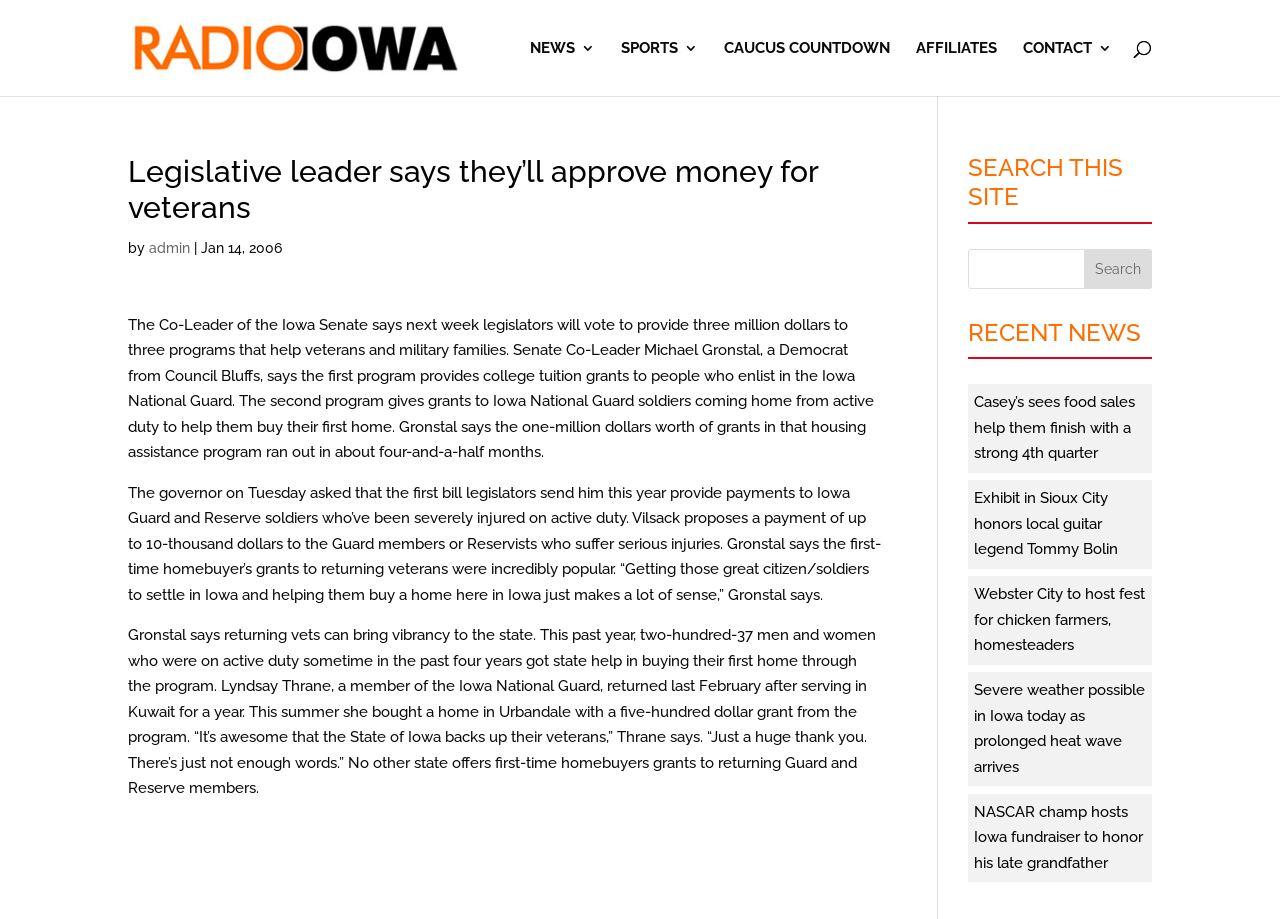How many recent news links are listed?
Kindly answer the question with as much detail as you can.

I determined the answer by counting the number of links listed under the 'RECENT NEWS' heading, which are 5 in total.